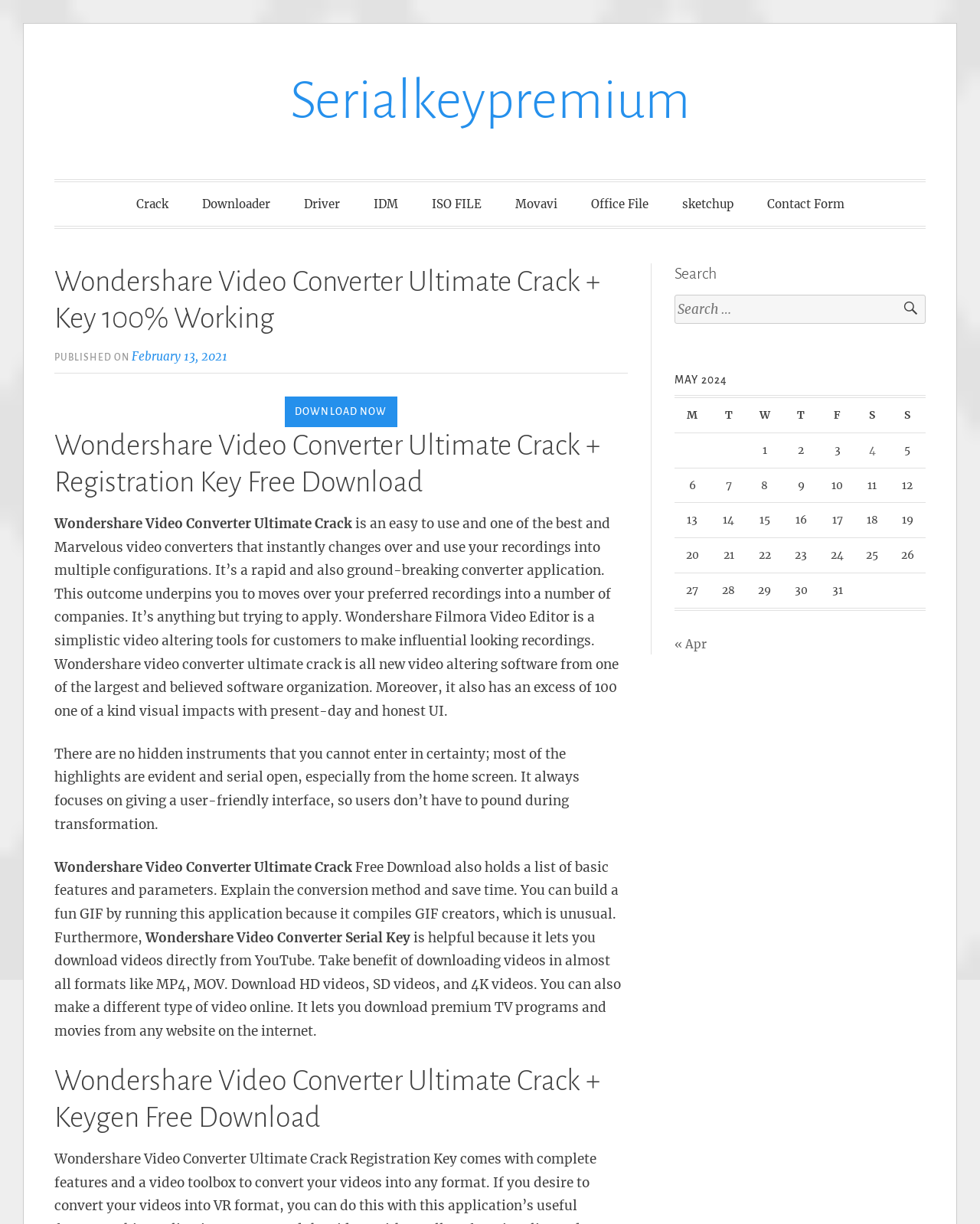Identify the bounding box coordinates for the region of the element that should be clicked to carry out the instruction: "Click the 'DOWNLOAD NOW' button". The bounding box coordinates should be four float numbers between 0 and 1, i.e., [left, top, right, bottom].

[0.291, 0.328, 0.405, 0.342]